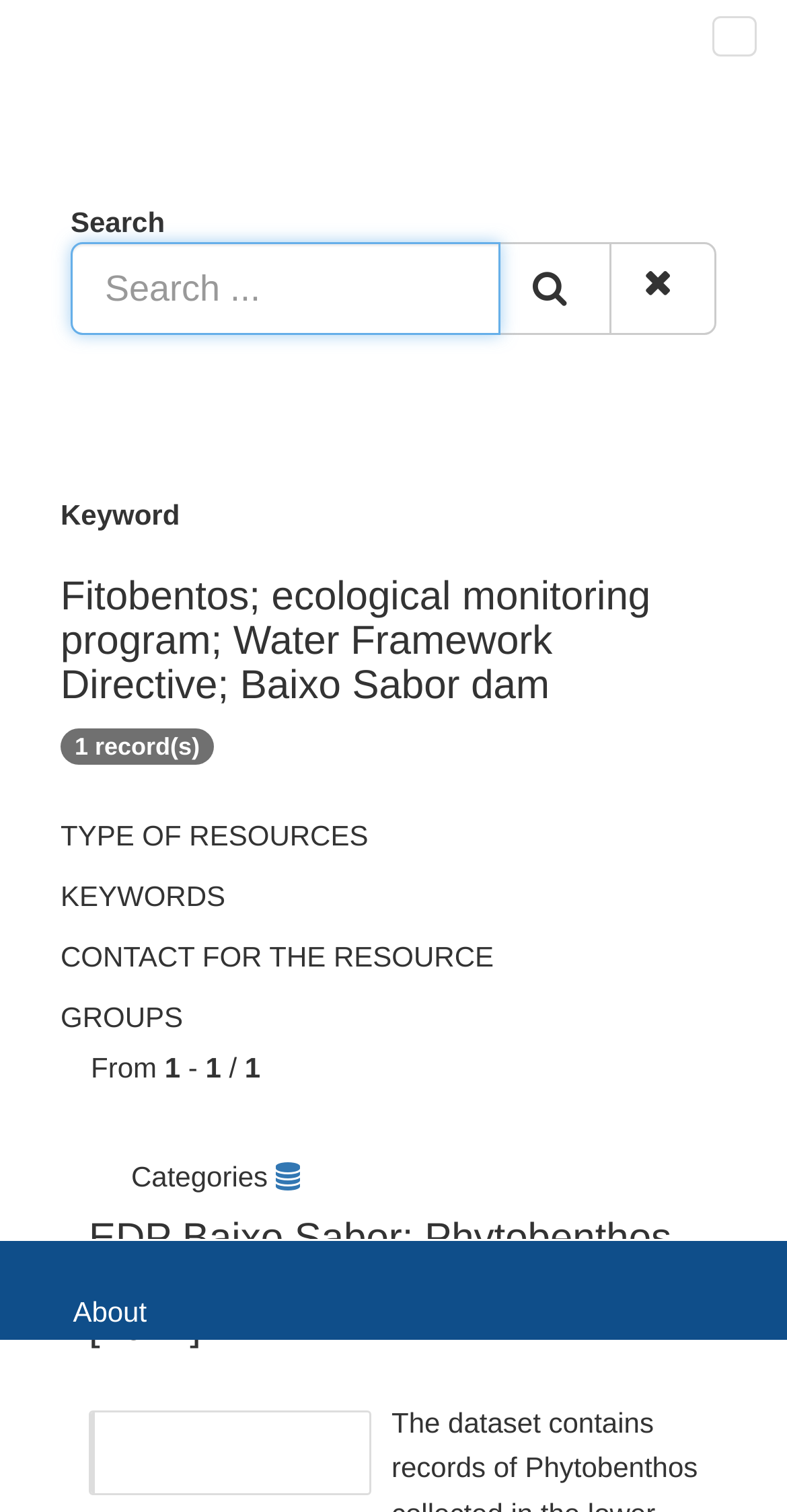Provide a thorough summary of the webpage.

The webpage is a metadata catalogue for LifeWatch ERIC, featuring a search function at the top. The search bar is located near the top-left corner, accompanied by a search button and a link to advanced search options. Below the search bar, there is a heading that displays the title of a specific metadata record, "Fitobentos; ecological monitoring program; Water Framework Directive; Baixo Sabor dam".

On the left side of the page, there are several sections of details, each with a disclosure triangle that can be expanded to reveal more information. These sections are labeled as "TYPE OF RESOURCES", "KEYWORDS", "CONTACT FOR THE RESOURCE", and "GROUPS". 

To the right of these sections, there is a display of metadata information, including the number of records found, which is one in this case. There is also a section that displays the date range, with "From" and "To" labels, although the specific dates are not filled in.

Further down the page, there is a heading that displays the title of a specific resource, "EDP Baixo Sabor: Phytobenthos – Ecological Monitoring Program [2012]", which is also a clickable link. 

At the very bottom of the page, there are two links, one to "About" and another to "Github", which are aligned to the left and right edges of the page, respectively.